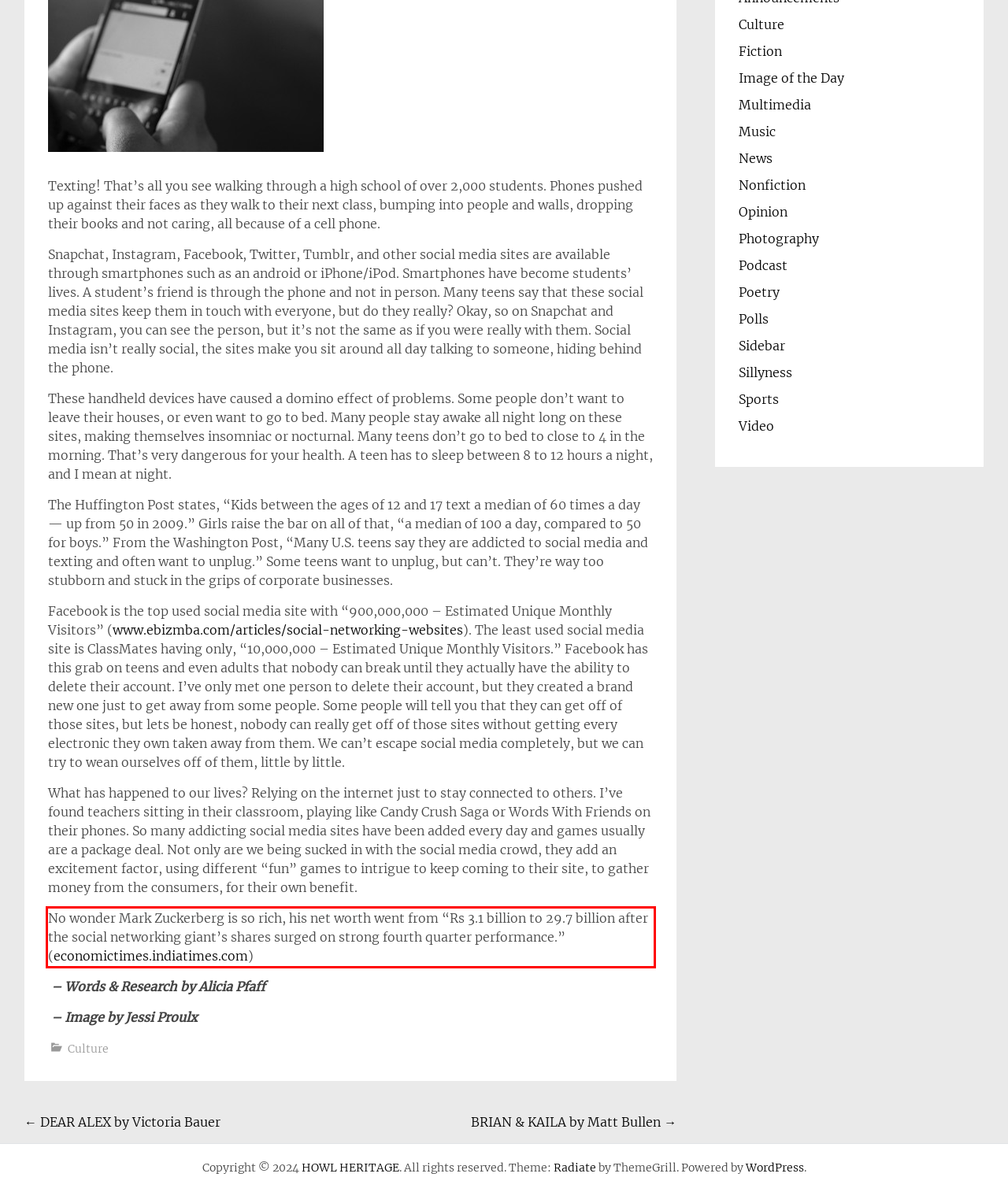You have a screenshot of a webpage where a UI element is enclosed in a red rectangle. Perform OCR to capture the text inside this red rectangle.

No wonder Mark Zuckerberg is so rich, his net worth went from “Rs 3.1 billion to 29.7 billion after the social networking giant’s shares surged on strong fourth quarter performance.” (economictimes.indiatimes.com)